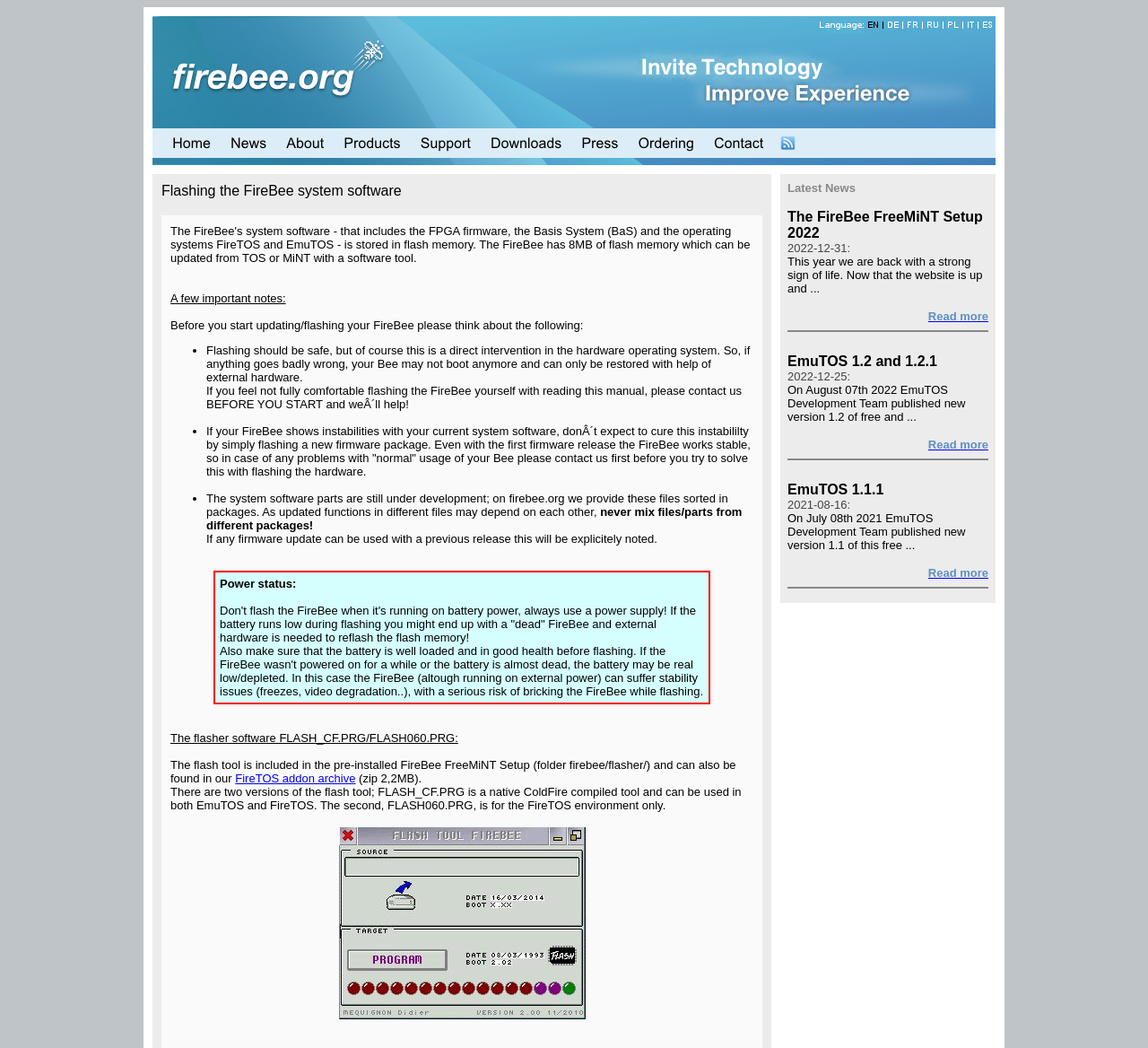Provide the bounding box coordinates for the specified HTML element described in this description: "FireTOS addon archive". The coordinates should be four float numbers ranging from 0 to 1, in the format [left, top, right, bottom].

[0.205, 0.736, 0.31, 0.749]